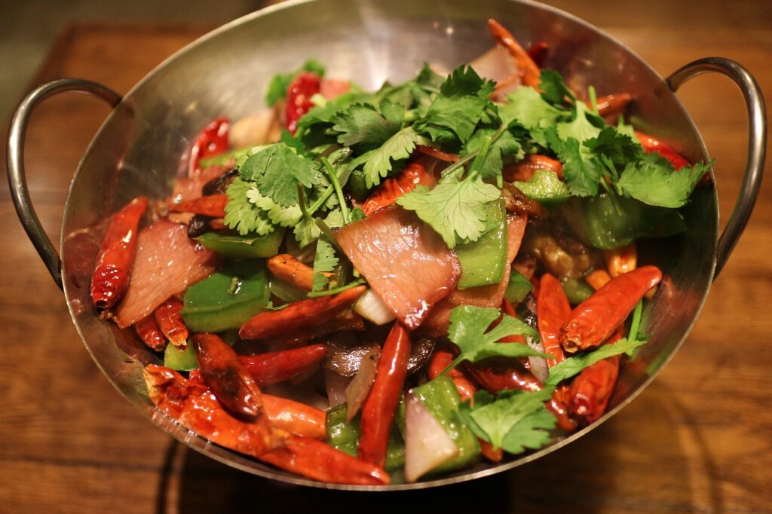What is the compound responsible for the spiciness of red chillies?
Provide an in-depth and detailed answer to the question.

The caption notes that capsaicin is the compound responsible for the spiciness of red chillies, and it also has potential benefits in reducing inflammation and enhancing metabolism.